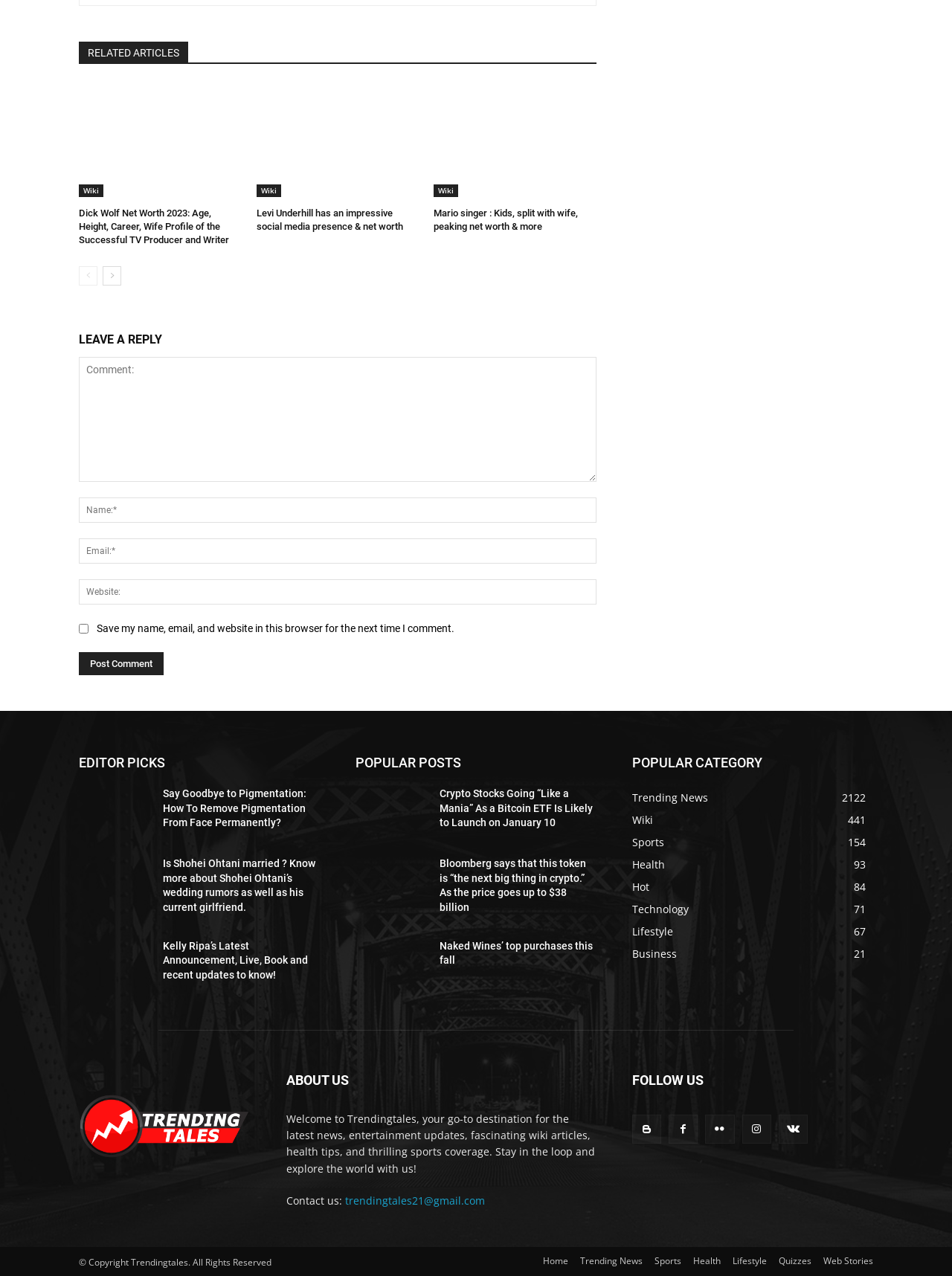Show the bounding box coordinates for the HTML element as described: "name="submit" value="Post Comment"".

[0.083, 0.511, 0.172, 0.529]